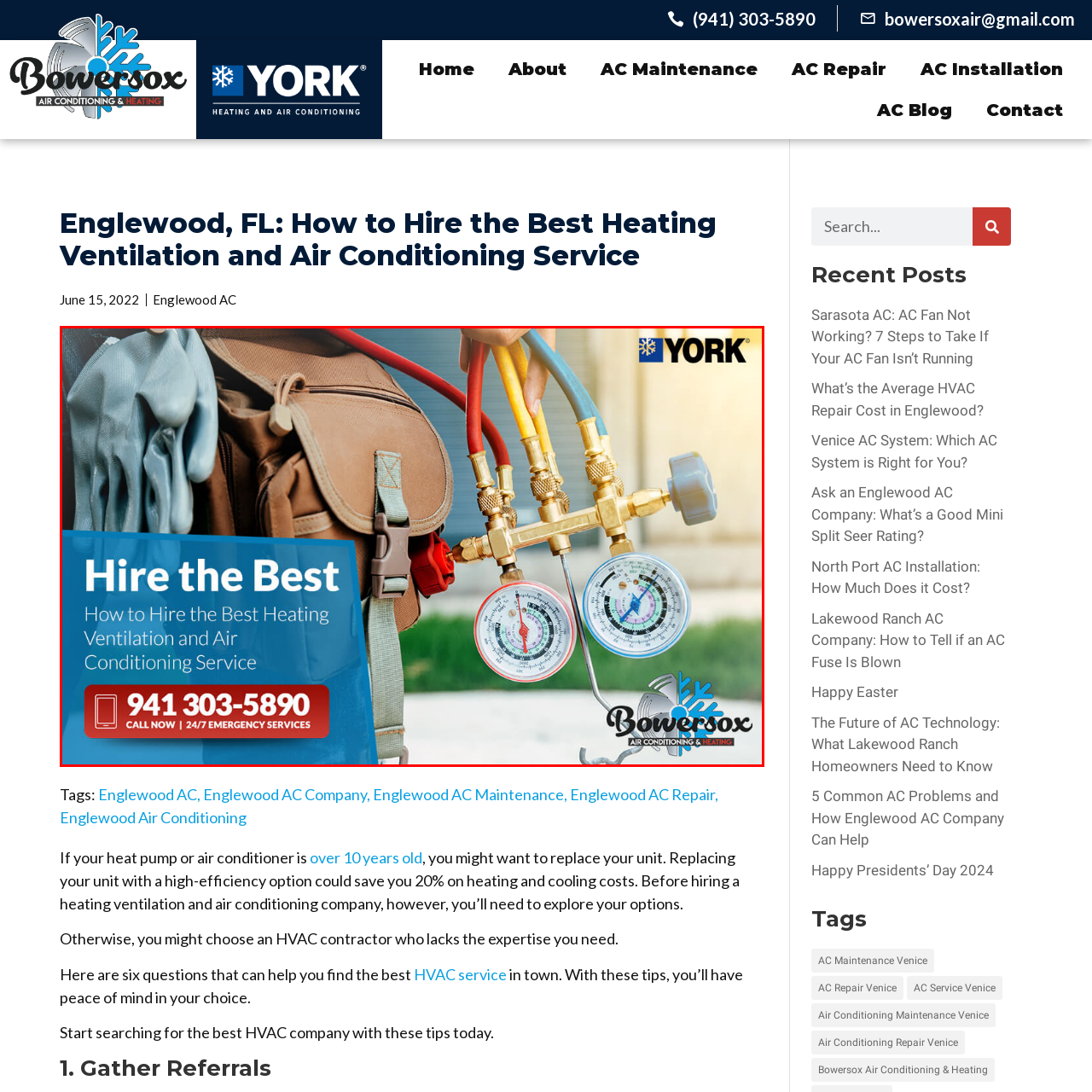Observe the image enclosed by the red rectangle, then respond to the question in one word or phrase:
What is the title featured prominently in the image?

Hire the Best